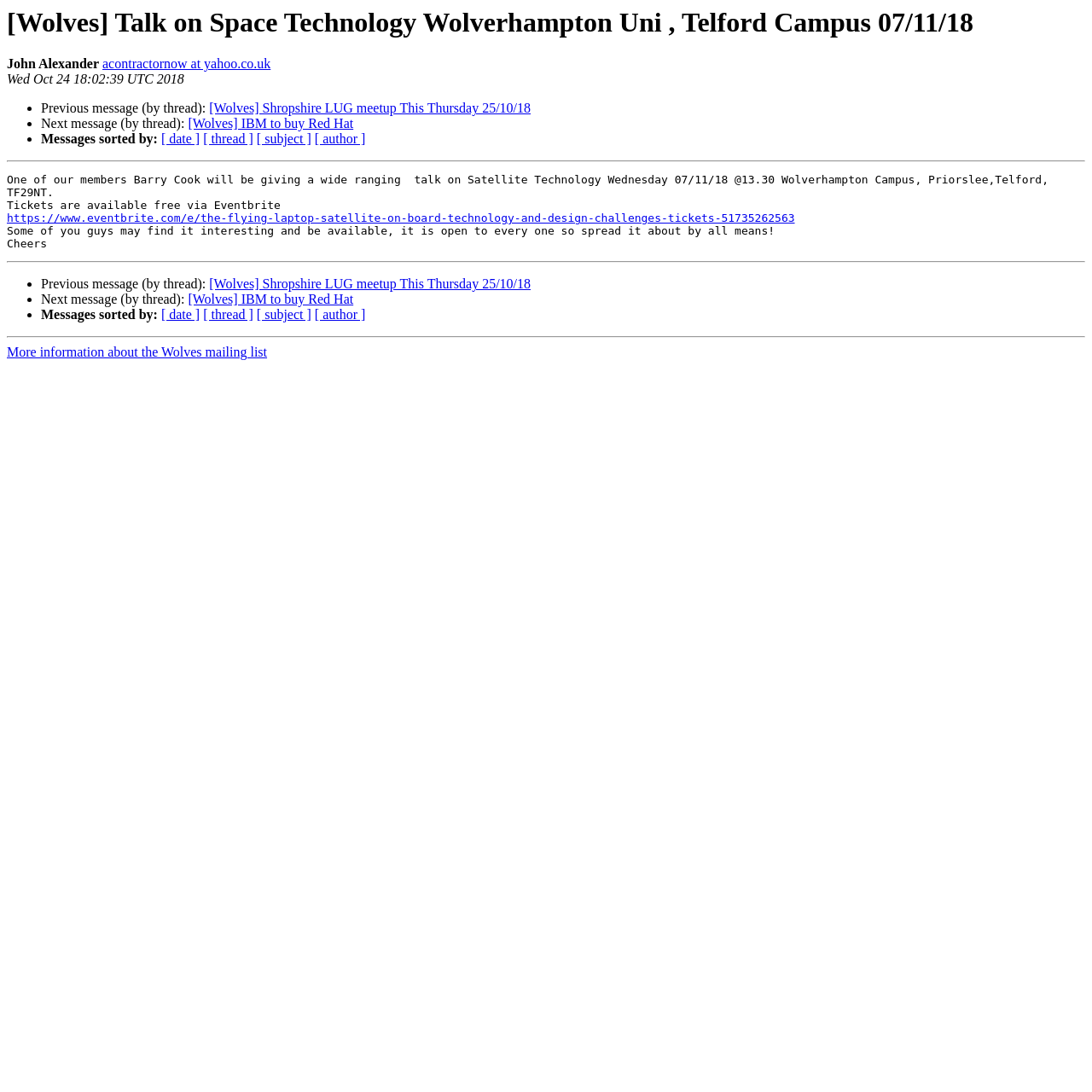What is the main heading displayed on the webpage? Please provide the text.

[Wolves] Talk on Space Technology Wolverhampton Uni , Telford Campus 07/11/18